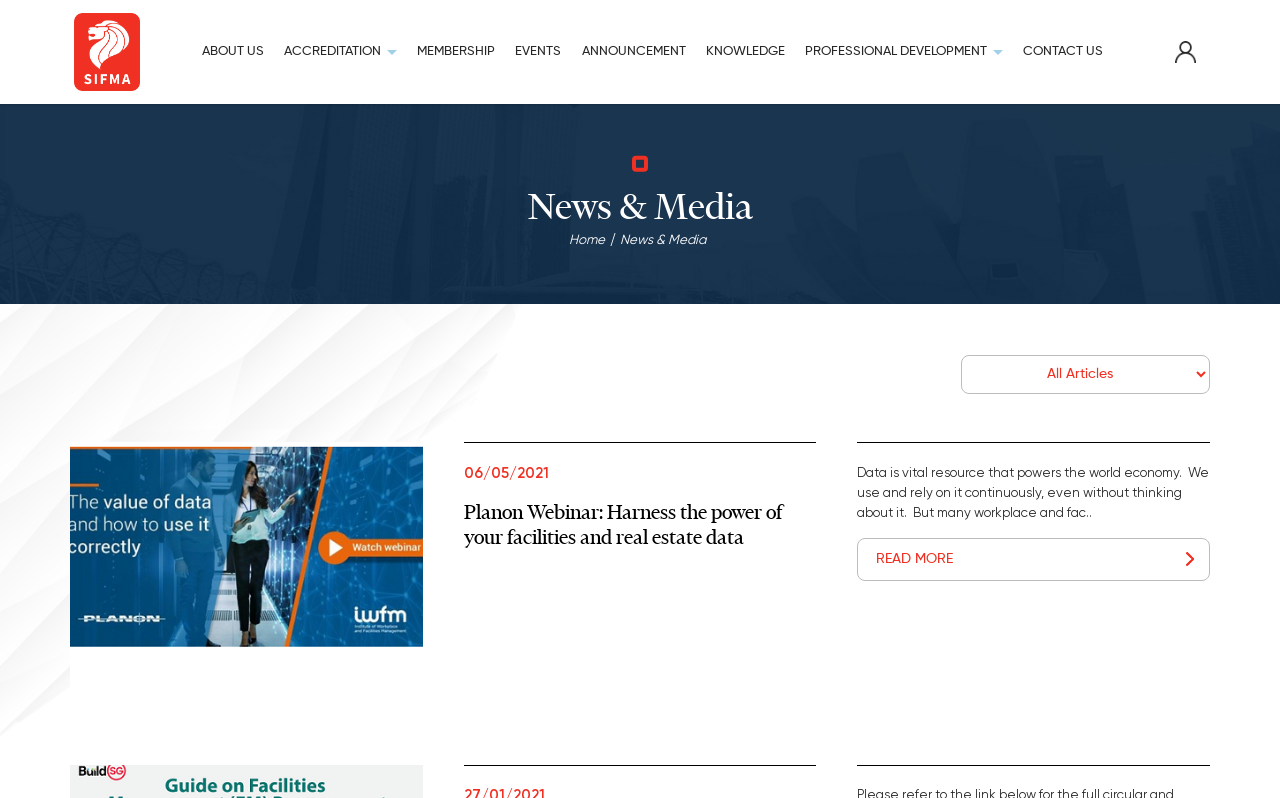Give a short answer to this question using one word or a phrase:
What is the text of the first link on the top navigation bar?

SIFMA